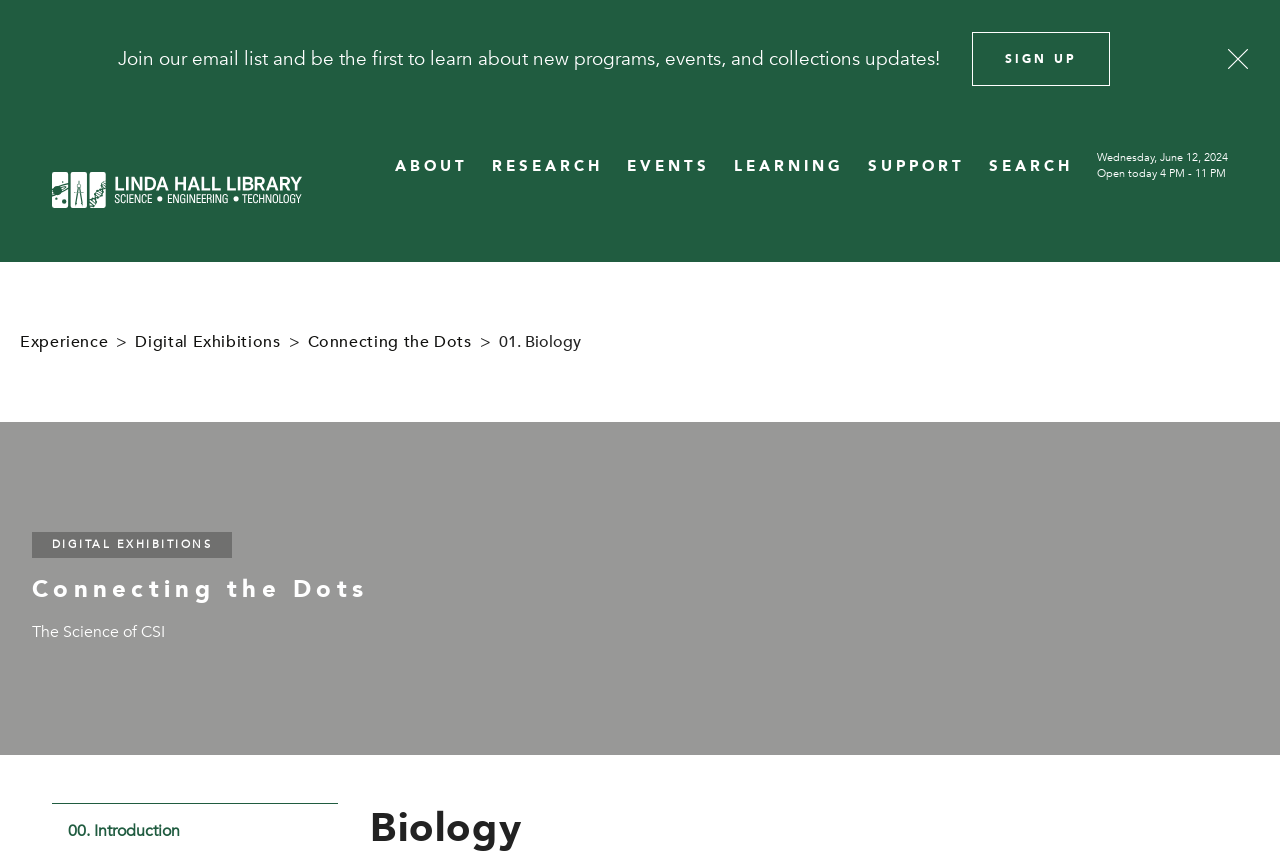Pinpoint the bounding box coordinates of the area that should be clicked to complete the following instruction: "Search the website". The coordinates must be given as four float numbers between 0 and 1, i.e., [left, top, right, bottom].

[0.773, 0.185, 0.838, 0.205]